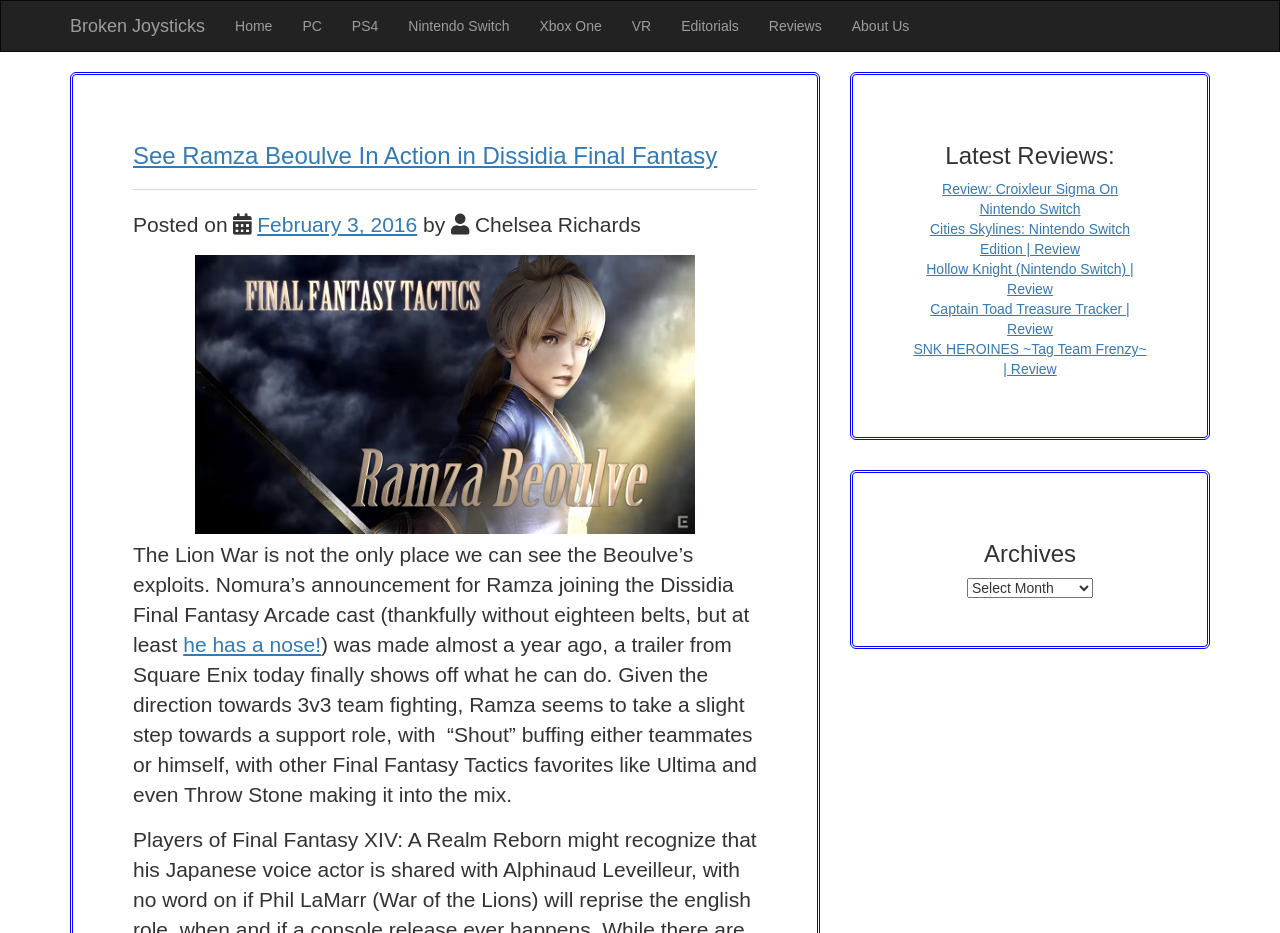Locate the bounding box coordinates of the clickable region to complete the following instruction: "Check out the About Us page."

[0.654, 0.001, 0.722, 0.055]